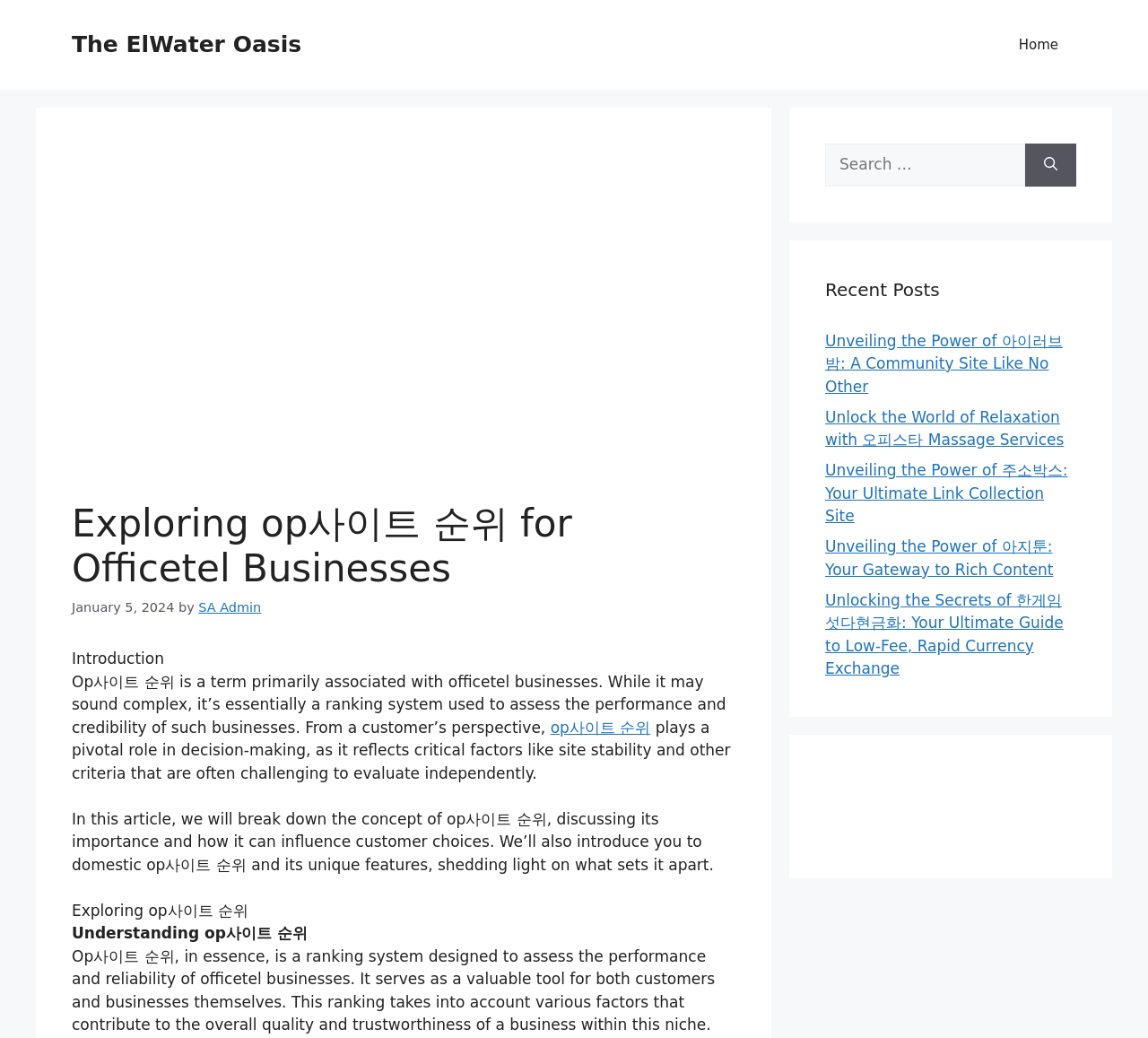What is the author of this article?
Provide a short answer using one word or a brief phrase based on the image.

SA Admin